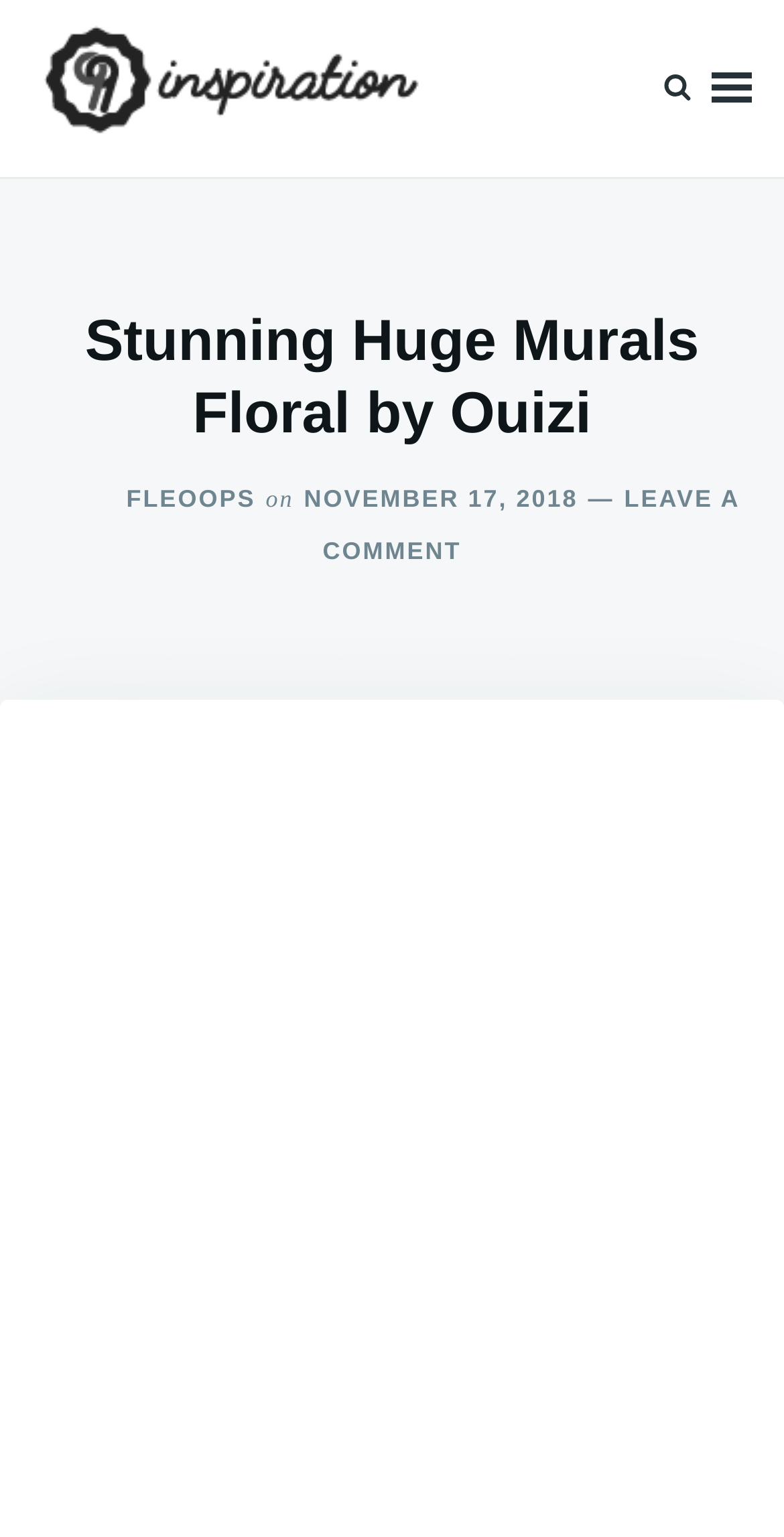Provide the bounding box coordinates for the UI element that is described by this text: "parent_node: MENU". The coordinates should be in the form of four float numbers between 0 and 1: [left, top, right, bottom].

[0.831, 0.0, 0.897, 0.115]